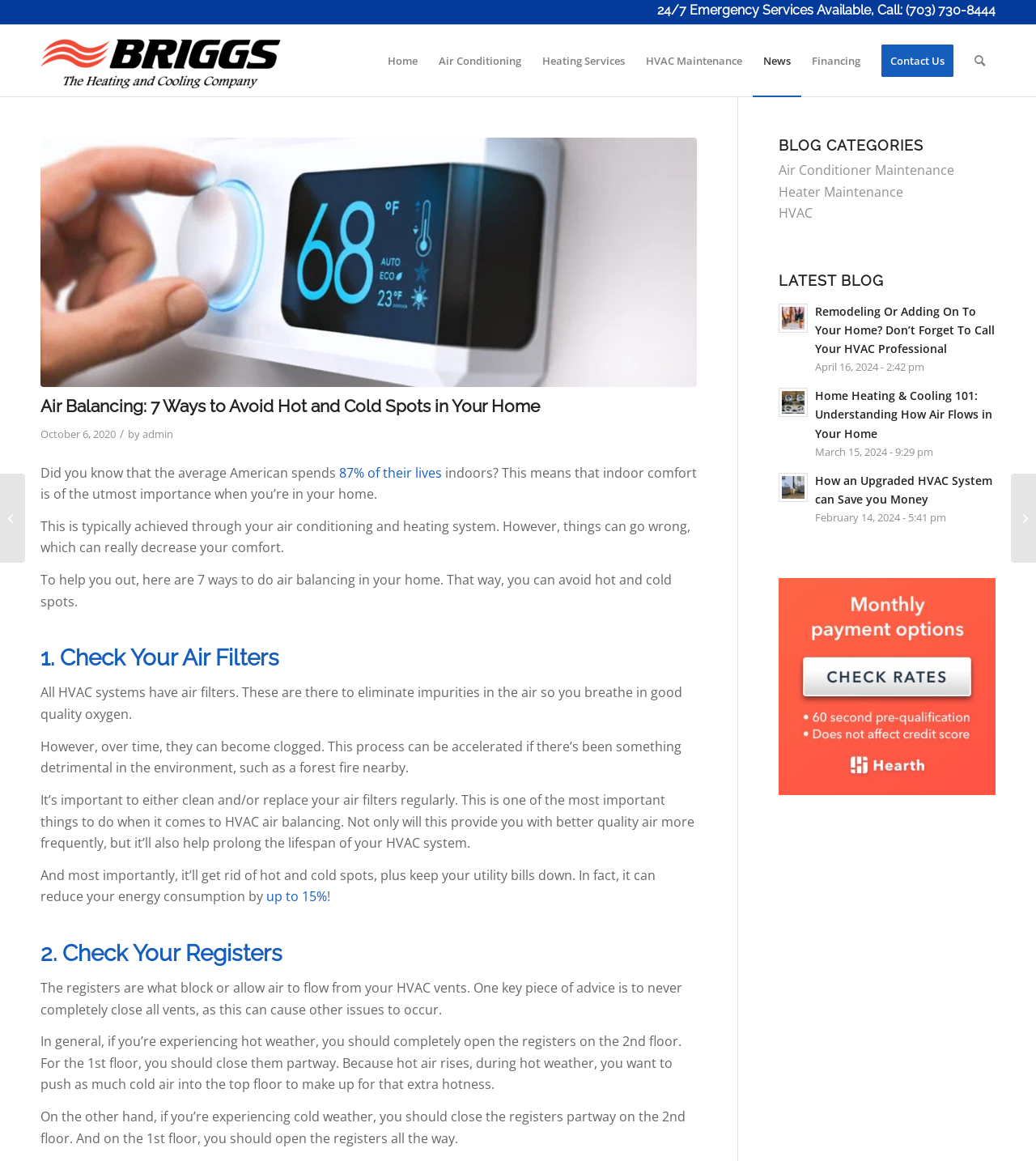By analyzing the image, answer the following question with a detailed response: How many menu items are there?

I counted the number of menu items by looking at the menu bar, which includes 'Home', 'Air Conditioning', 'Heating Services', 'HVAC Maintenance', 'News', 'Financing', 'Contact Us', and 'Search'.